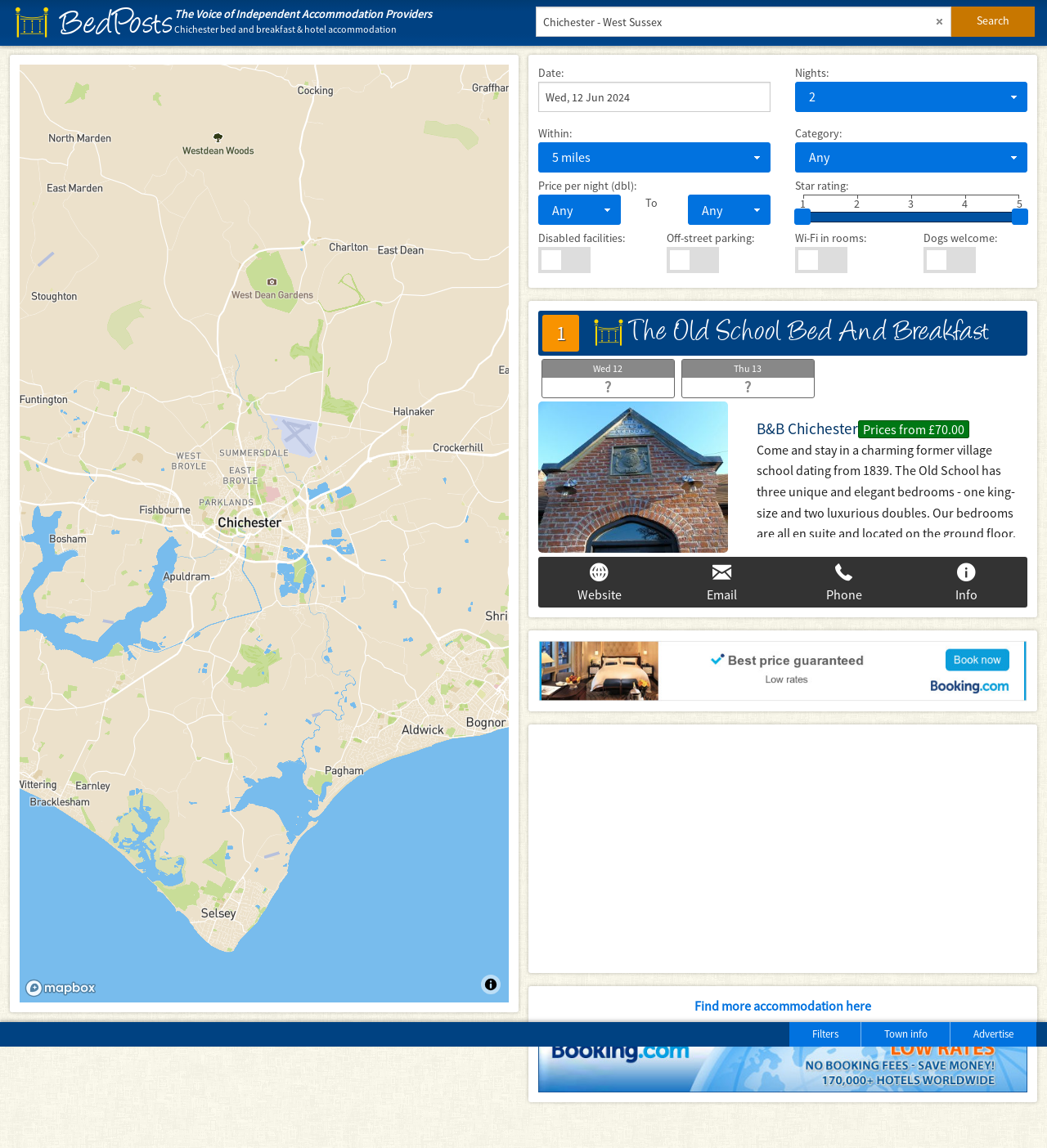Generate a thorough caption detailing the webpage content.

This webpage is about accommodation in Chichester, West Sussex, and it appears to be a search and booking platform for various types of accommodations. At the top, there is a link to "BedPosts" and a heading that reads "The Voice of Independent Accommodation Providers". Below this, there is a search bar where users can enter a town, hotel, or postcode to search for accommodations.

To the right of the search bar, there is a map canvas that takes up a significant portion of the page. Above the map, there are several dropdown menus and checkboxes that allow users to filter their search results by date, nights, category, price, and amenities such as disabled facilities, off-street parking, Wi-Fi, and dogs welcome.

Below the search bar and filters, there is a list of search results, which includes a bed and breakfast called "The Old School Bed And Breakfast". This result includes a heading, a brief description, prices, and a photo of the accommodation. There are also links to the accommodation's website, email, and phone number.

Further down the page, there are more search results, each with similar information and links. There are also several advertisements and links to other pages, including a link to find more accommodations and a link to town information. At the very bottom of the page, there are links to filters, town information, and advertise.